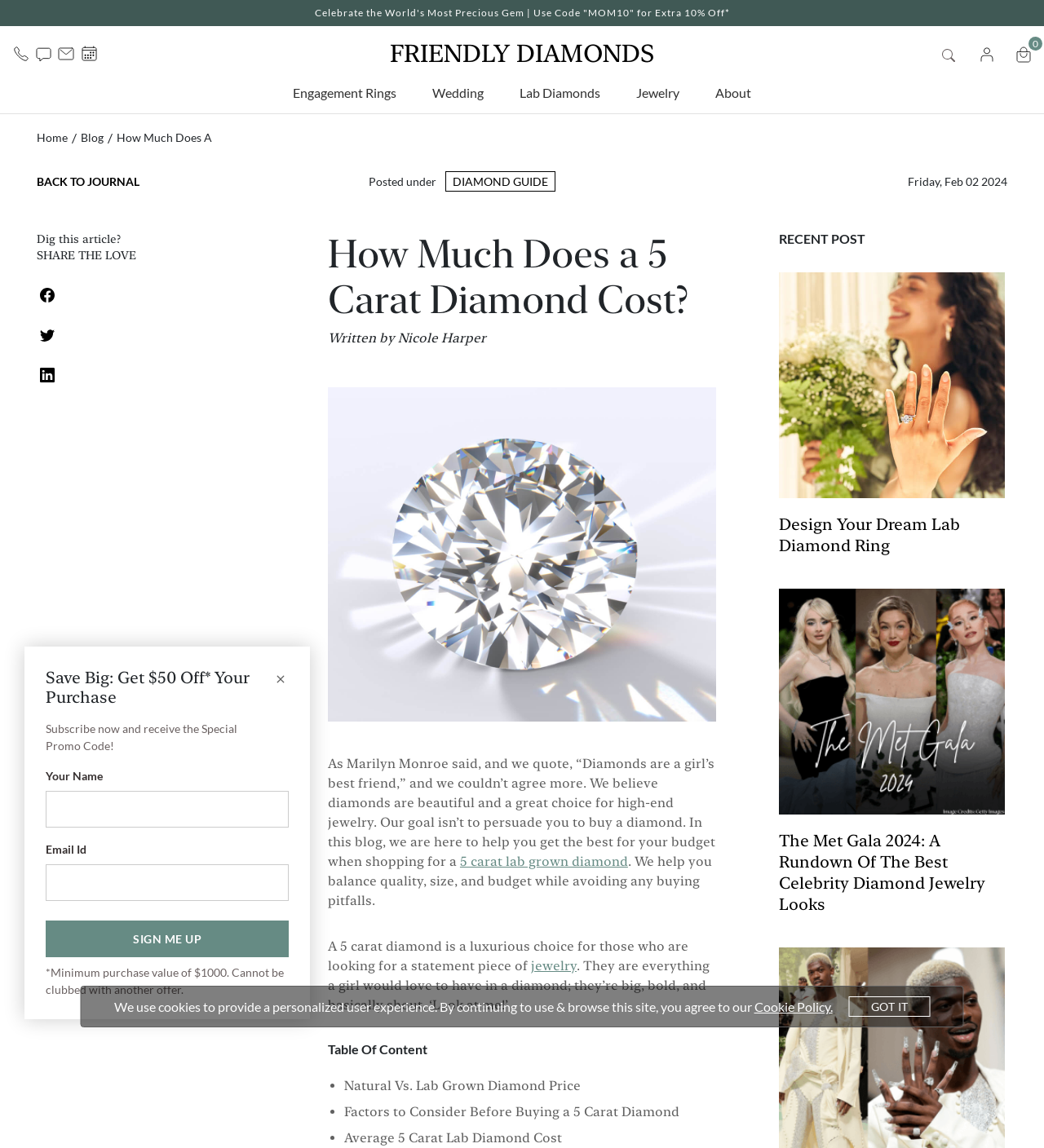Please identify the bounding box coordinates for the region that you need to click to follow this instruction: "Share the article on Facebook".

[0.039, 0.248, 0.056, 0.266]